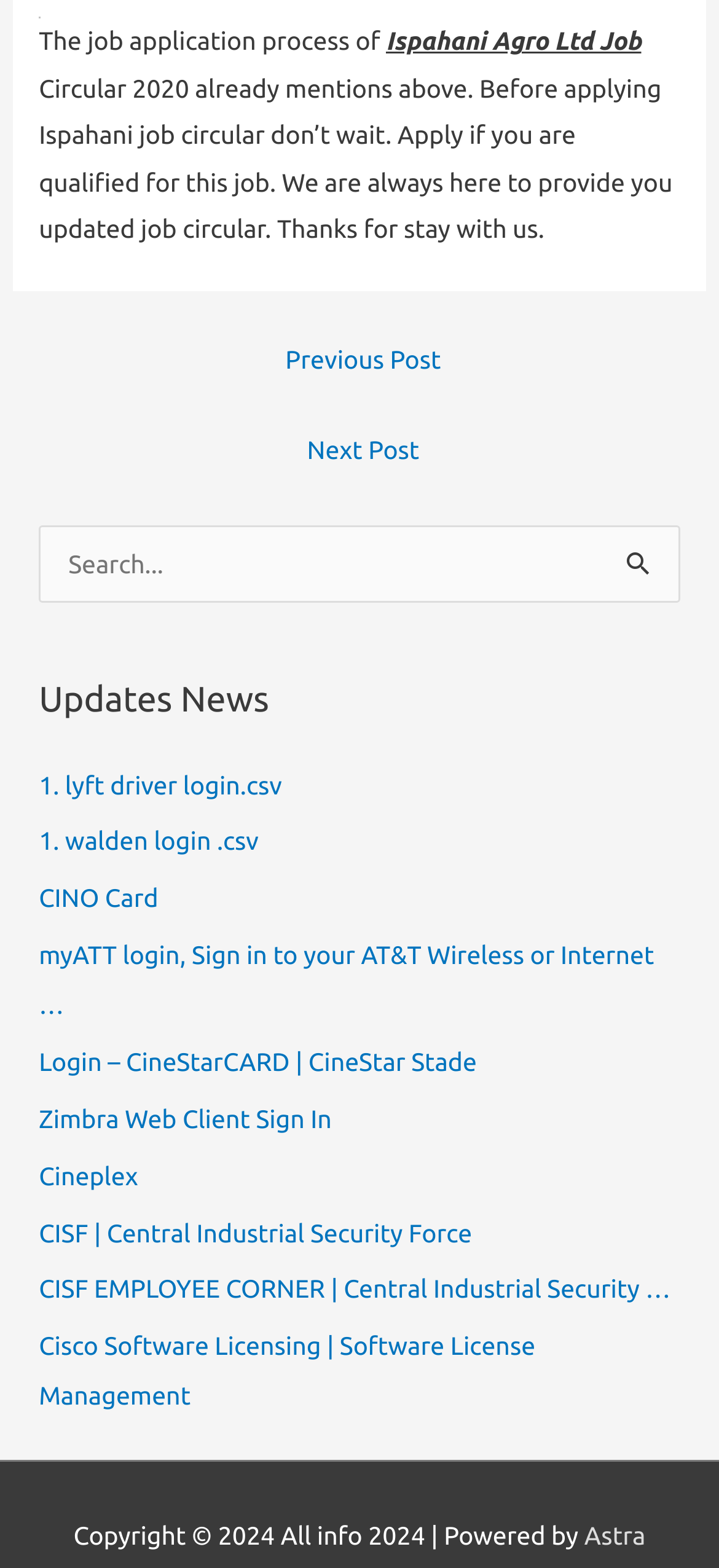Locate the bounding box coordinates of the element that needs to be clicked to carry out the instruction: "Post a comment". The coordinates should be given as four float numbers ranging from 0 to 1, i.e., [left, top, right, bottom].

None